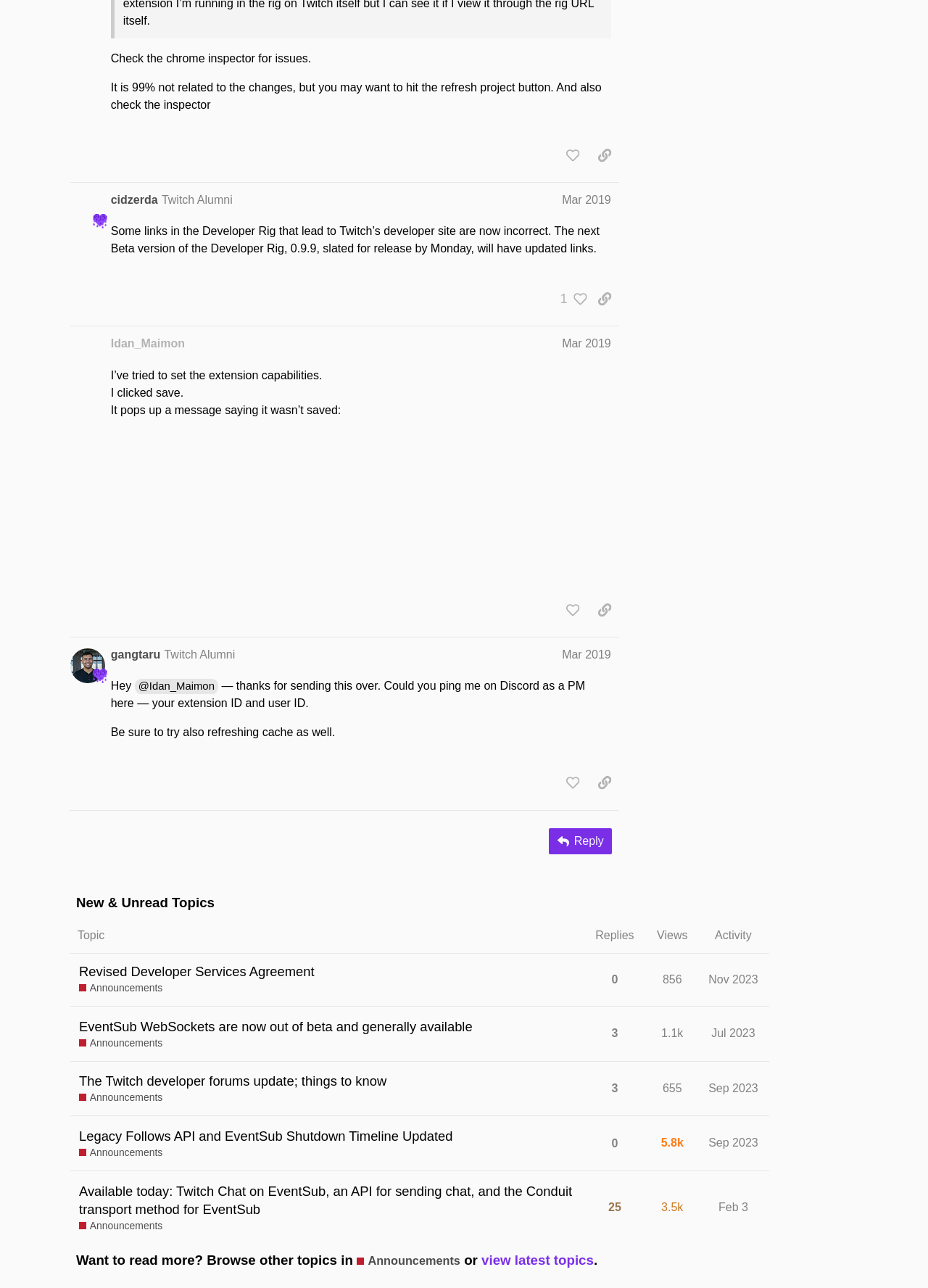Determine the bounding box coordinates of the UI element that matches the following description: "view latest topics". The coordinates should be four float numbers between 0 and 1 in the format [left, top, right, bottom].

[0.519, 0.973, 0.64, 0.984]